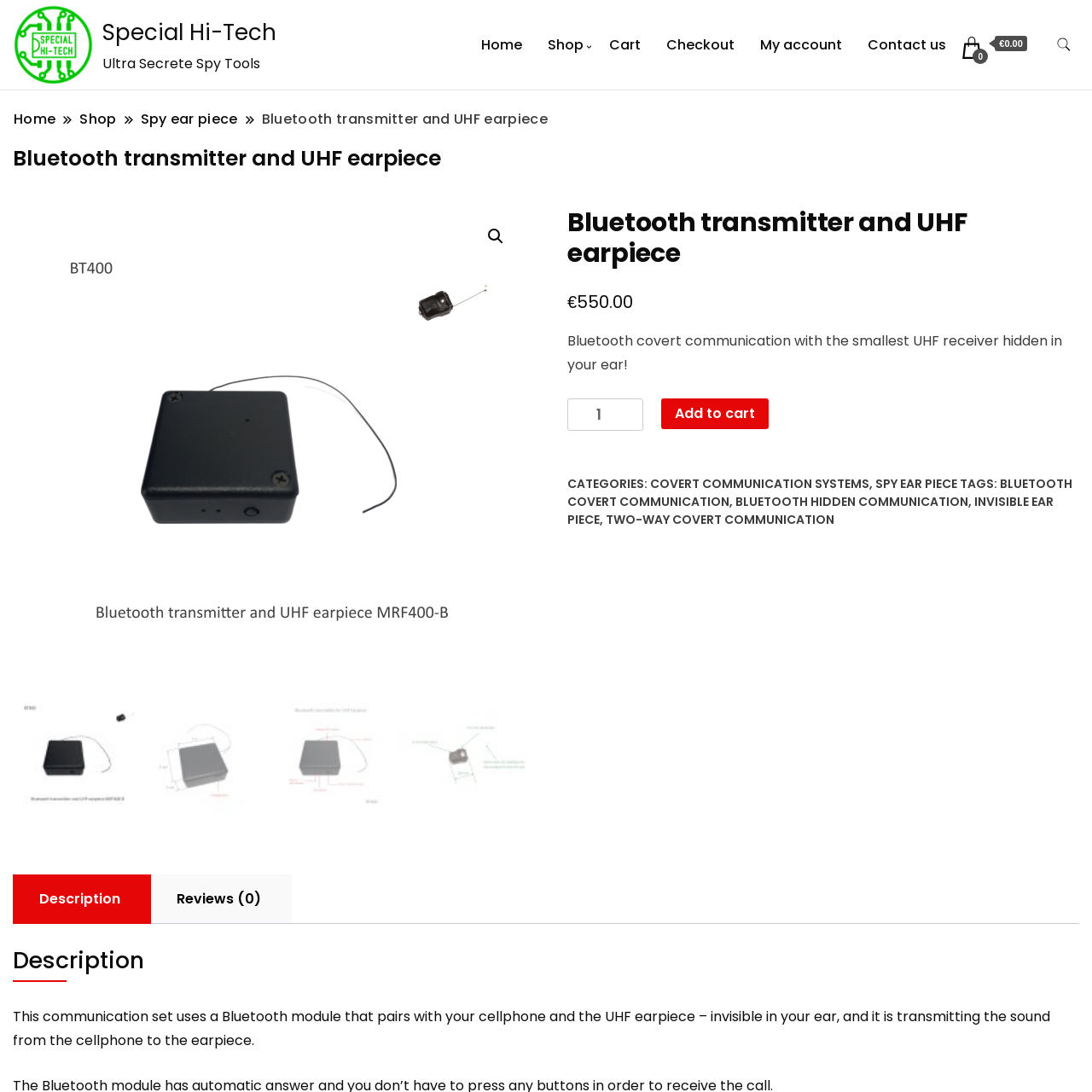Write an extensive caption that covers every aspect of the webpage.

This webpage is about a Bluetooth transmitter and UHF earpiece, a special hi-tech spy tool. At the top, there is a logo and a navigation menu with links to "Home", "Shop", "Cart", "Checkout", "My account", and "Contact us". Below the navigation menu, there is a search form toggle button with a search icon.

The main content of the page is divided into two sections. On the left, there is a breadcrumb navigation menu showing the path from "Home" to "Shop" to "Spy ear piece" to the current page. On the right, there is a product description section. The product title "Bluetooth transmitter and UHF earpiece" is displayed prominently, followed by a price of €550.00.

Below the product title, there is a product description text that explains the features of the product, including Bluetooth covert communication with a small UHF receiver hidden in the ear. There is also a quantity selector and an "Add to cart" button.

Further down, there are categories and tags related to the product, including "COVERT COMMUNICATION SYSTEMS", "SPY EAR PIECE", "BLUETOOTH COVERT COMMUNICATION", "BLUETOOTH HIDDEN COMMUNICATION", "INVISIBLE EAR PIECE", and "TWO-WAY COVERT COMMUNICATION".

At the bottom of the page, there is a tab list with two tabs: "Description" and "Reviews (0)". The "Description" tab is currently selected, and it displays a detailed product description text.